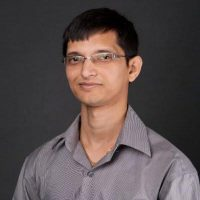Offer an in-depth caption for the image.

The image features Bhargav Shukla, an Azure/Servers and Services MVP. He is depicted in a professional setting, wearing a collared gray shirt, and has short black hair and glasses. With a confident demeanor and a slight smile, he stands against a dark background, portraying a sense of professionalism and knowledge. Bhargav works as the Director of Technology, Strategic Alliances at KEMP Technologies, and is recognized in the tech community for his expertise, including being one of the few dual Exchange MCM/MCSM and Lync MCM. He is also known for founding the Philadelphia Cloud Technologies Users Group, contributing significantly to the growth of cloud technology discussions and mentorship in the field.